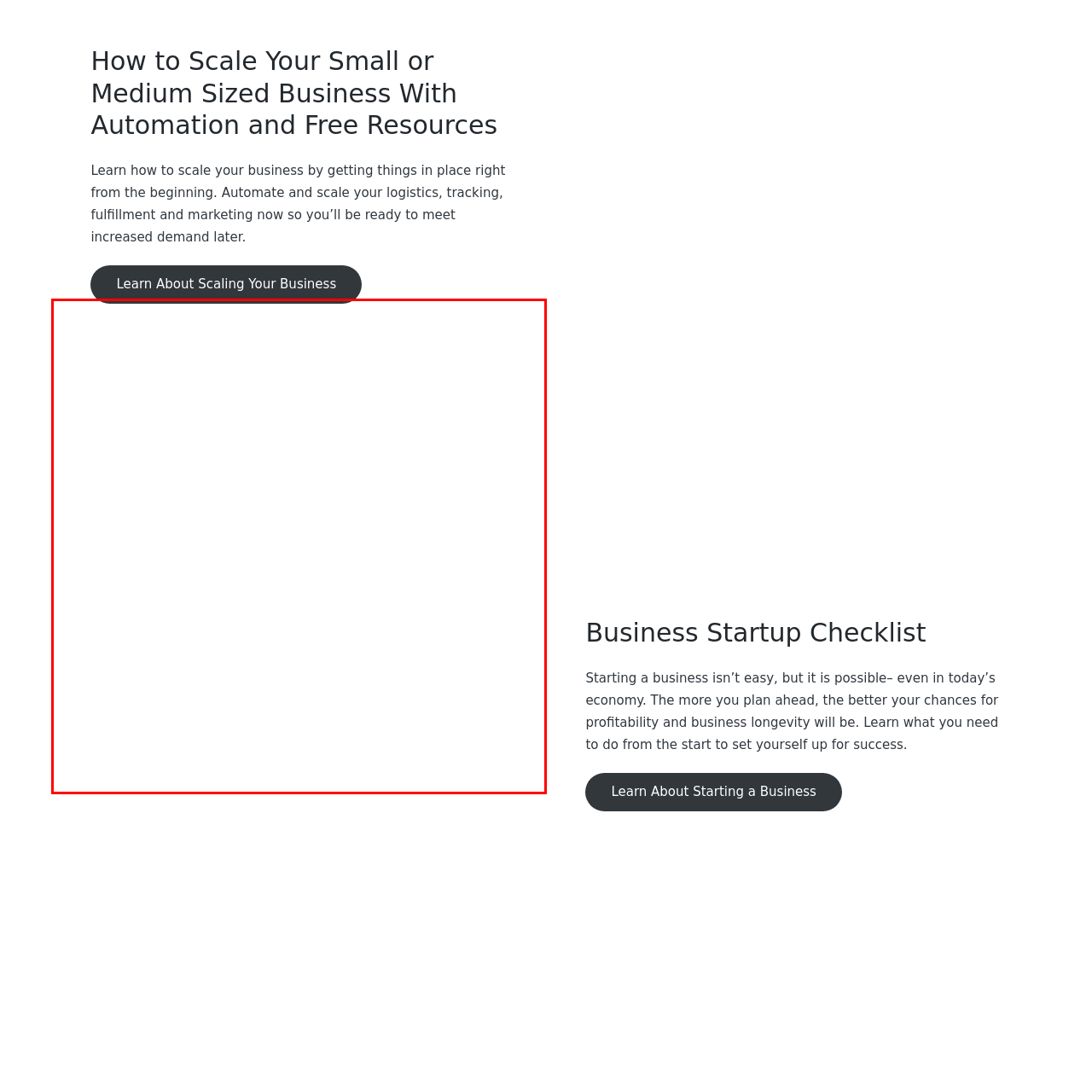Please provide a thorough description of the image inside the red frame.

The image titled "Business Startup Guide and Checklist" serves as a visual aid to assist aspiring entrepreneurs in effectively laying the groundwork for their businesses. It emphasizes the importance of planning and preparation right from the outset. This guide aims to help individuals automate and scale their logistics, tracking, fulfillment, and marketing, ensuring they are well-equipped to manage increased demand in the future. It complements a broader narrative about the challenges of starting a business and offers insights into achieving profitability and longevity in a competitive market.